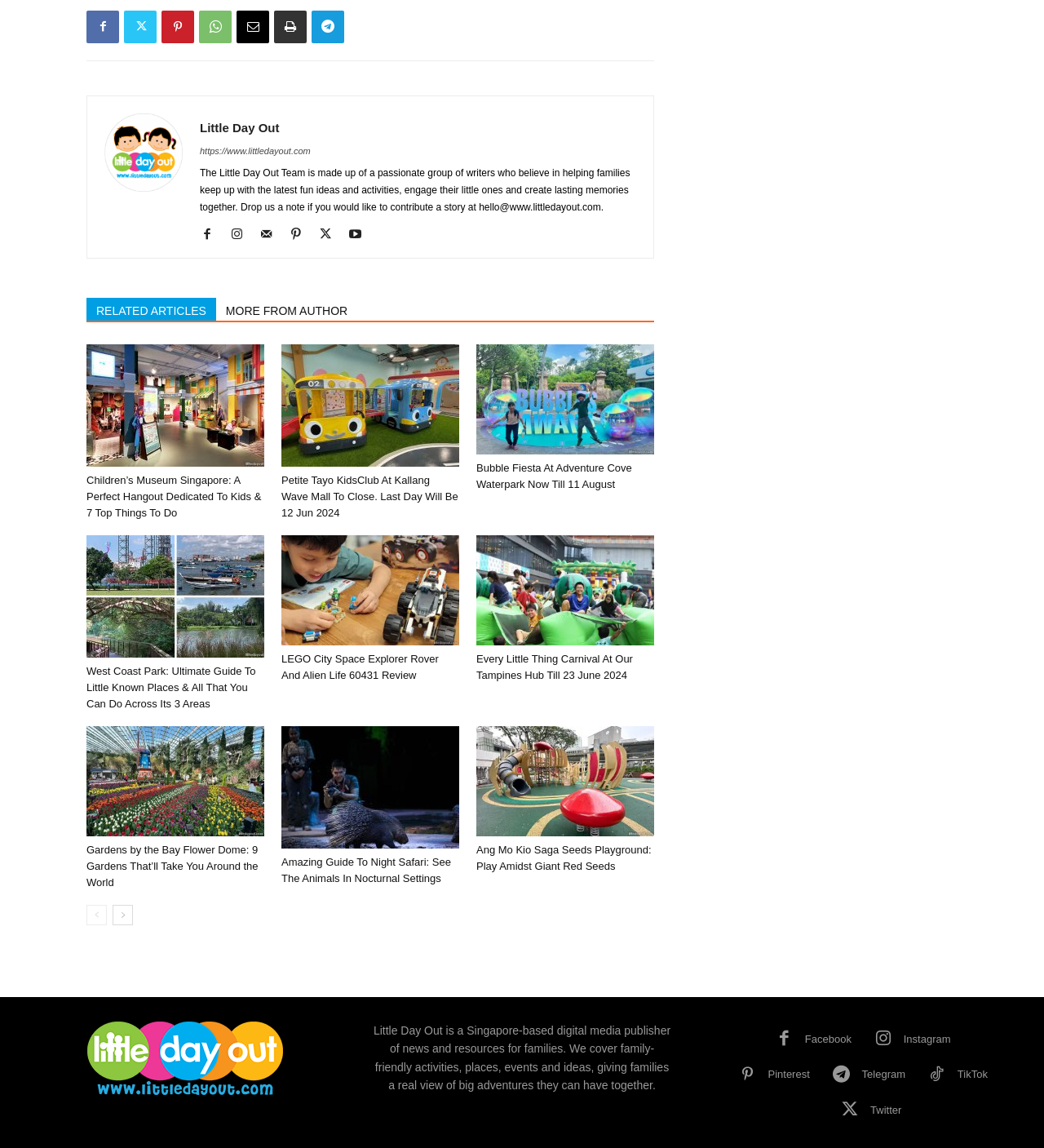Please provide a brief answer to the question using only one word or phrase: 
What is the topic of the article 'Children’s Museum Singapore: A Perfect Hangout Dedicated To Kids & 7 Top Things To Do'?

Children's Museum Singapore